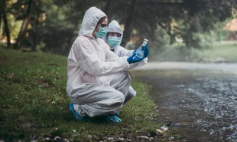Provide a thorough description of the contents of the image.

In a serene natural setting, two environmental scientists are engaged in water quality testing. Dressed in protective suits and masks, they carefully examine a sample bottle while squatting beside a gentle stream. The green grass contrasts with their protective gear, highlighting their commitment to understanding and combating environmental issues. This image underscores the importance of monitoring water pollution, which has significant implications for public health, as emphasized in recent discussions about rising lung disease rates linked to environmental factors. As urban areas face increased pollution, the efforts of these scientists illustrate the critical task of safeguarding ecosystems and communities alike.